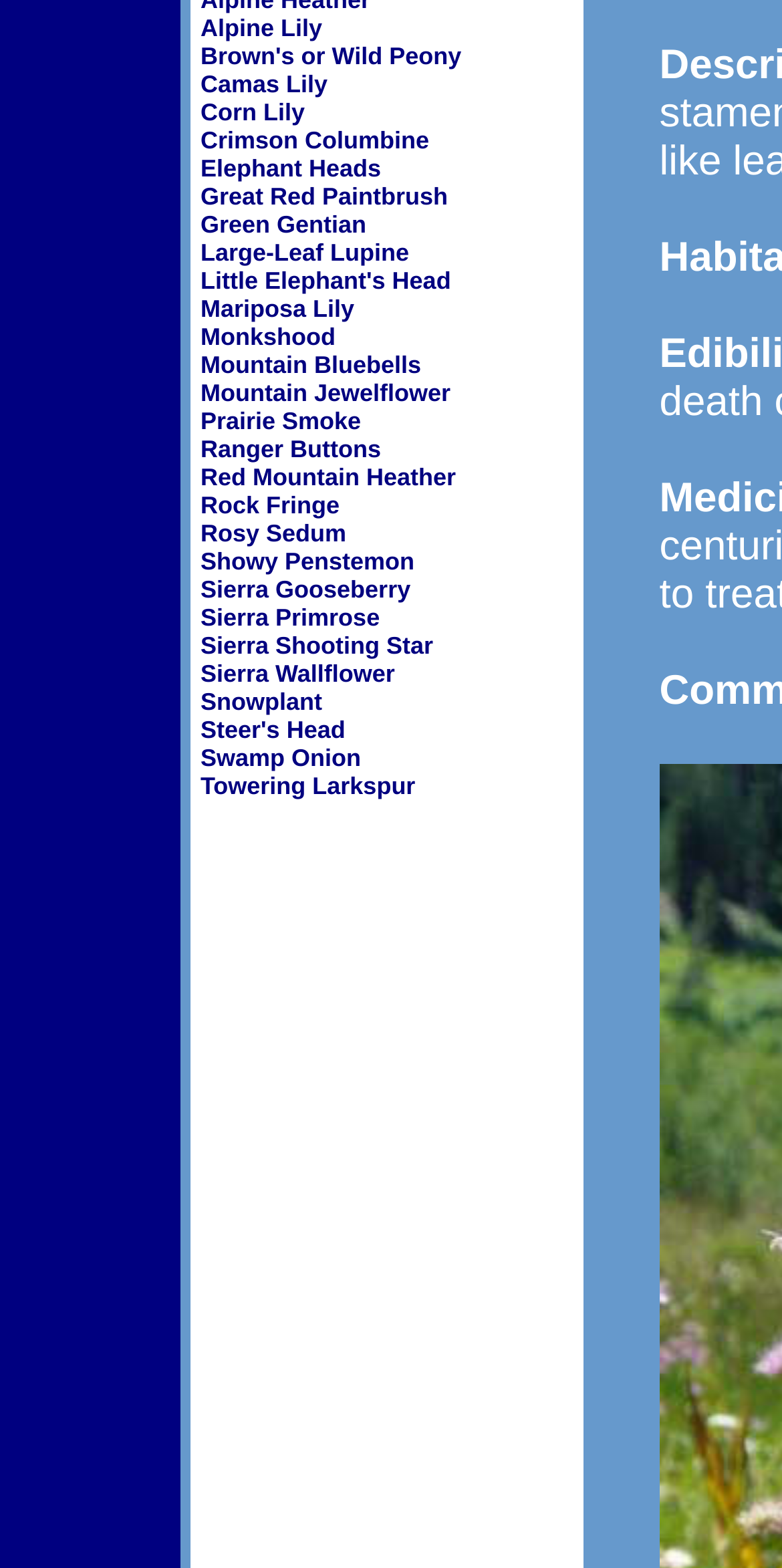Given the element description "Snowplant", identify the bounding box of the corresponding UI element.

[0.256, 0.439, 0.412, 0.457]